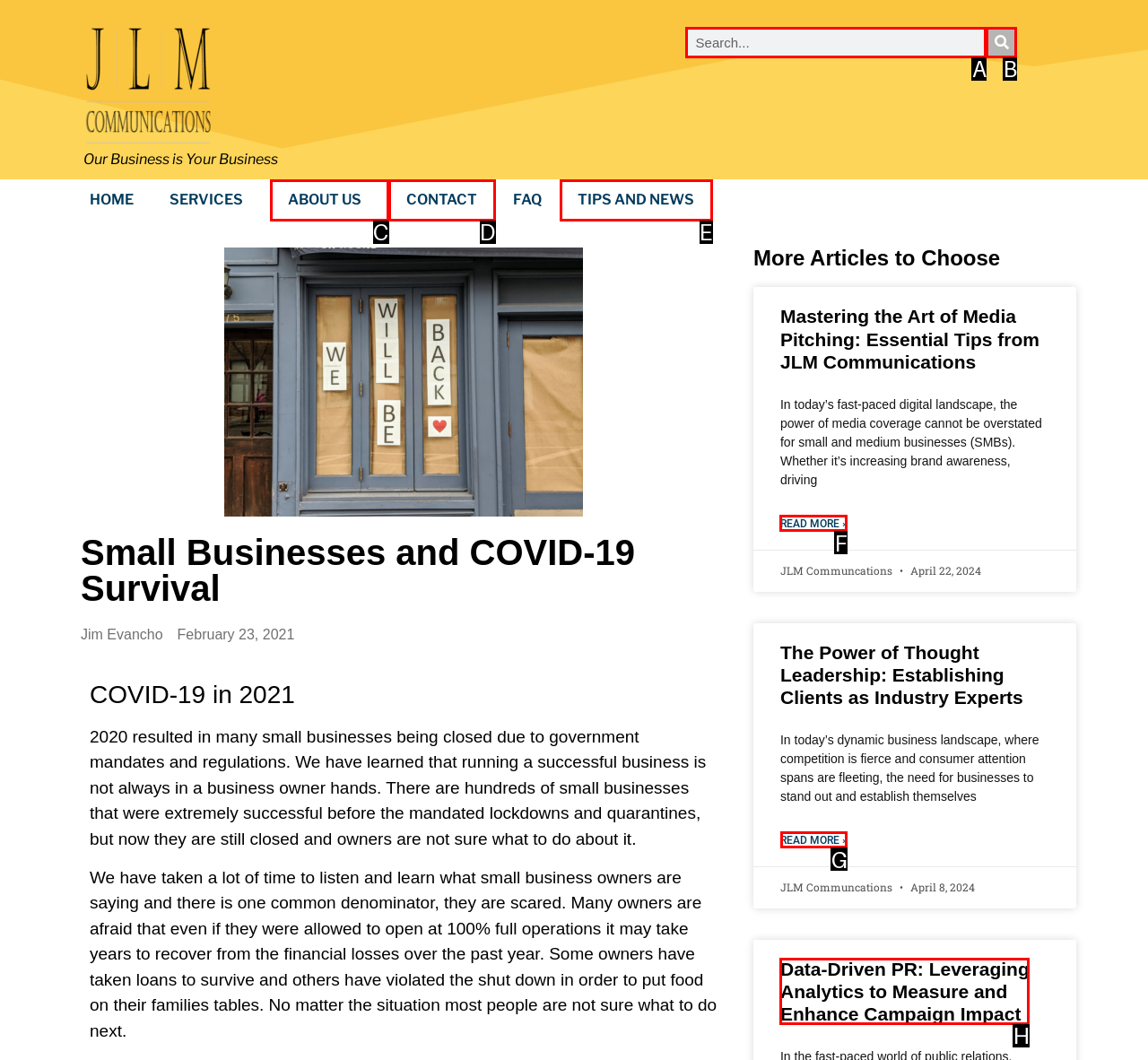Select the letter of the option that should be clicked to achieve the specified task: Read more about The Power of Thought Leadership: Establishing Clients as Industry Experts. Respond with just the letter.

G